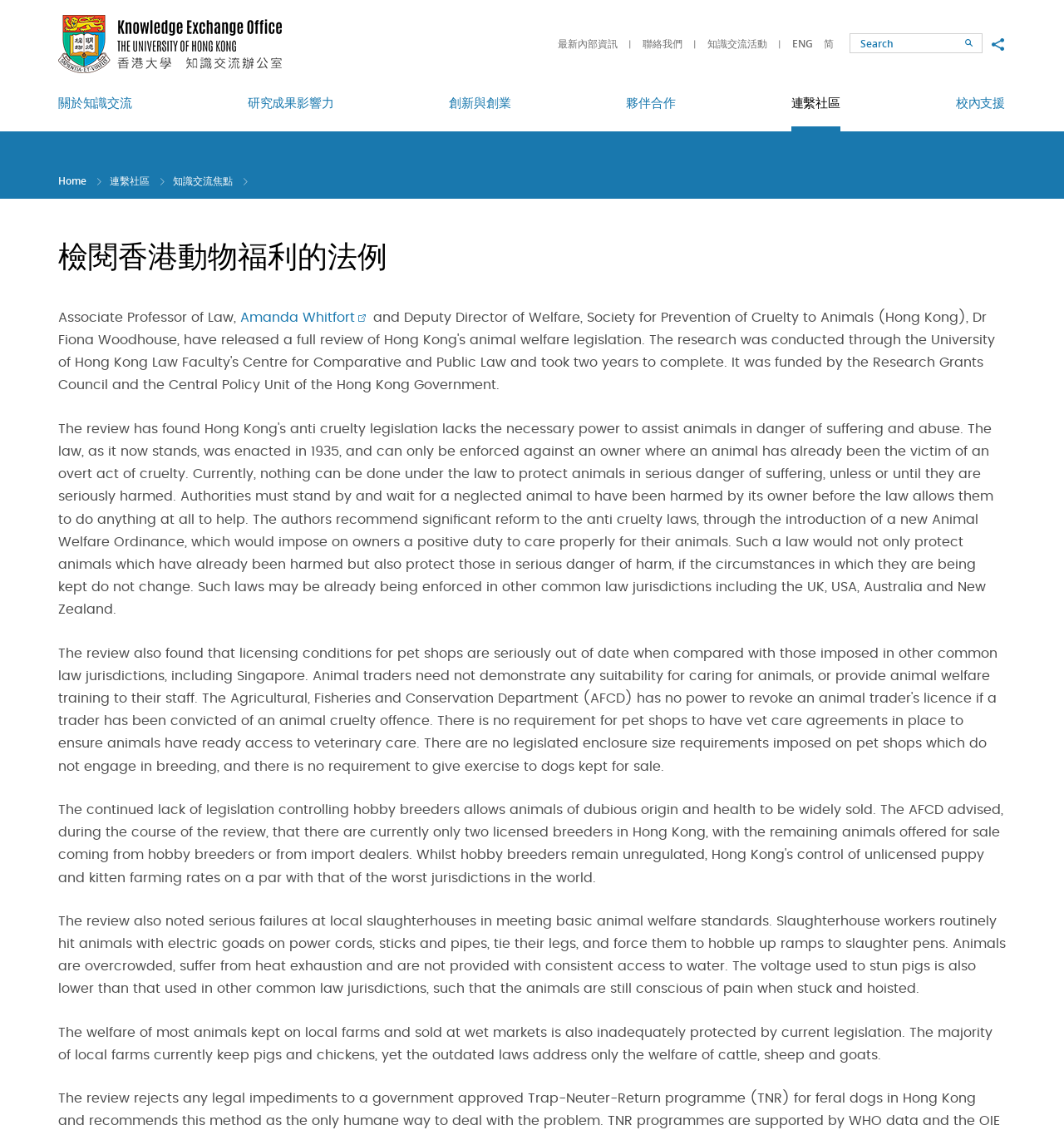Please locate the bounding box coordinates of the element that should be clicked to complete the given instruction: "Switch to English version".

[0.745, 0.032, 0.764, 0.044]